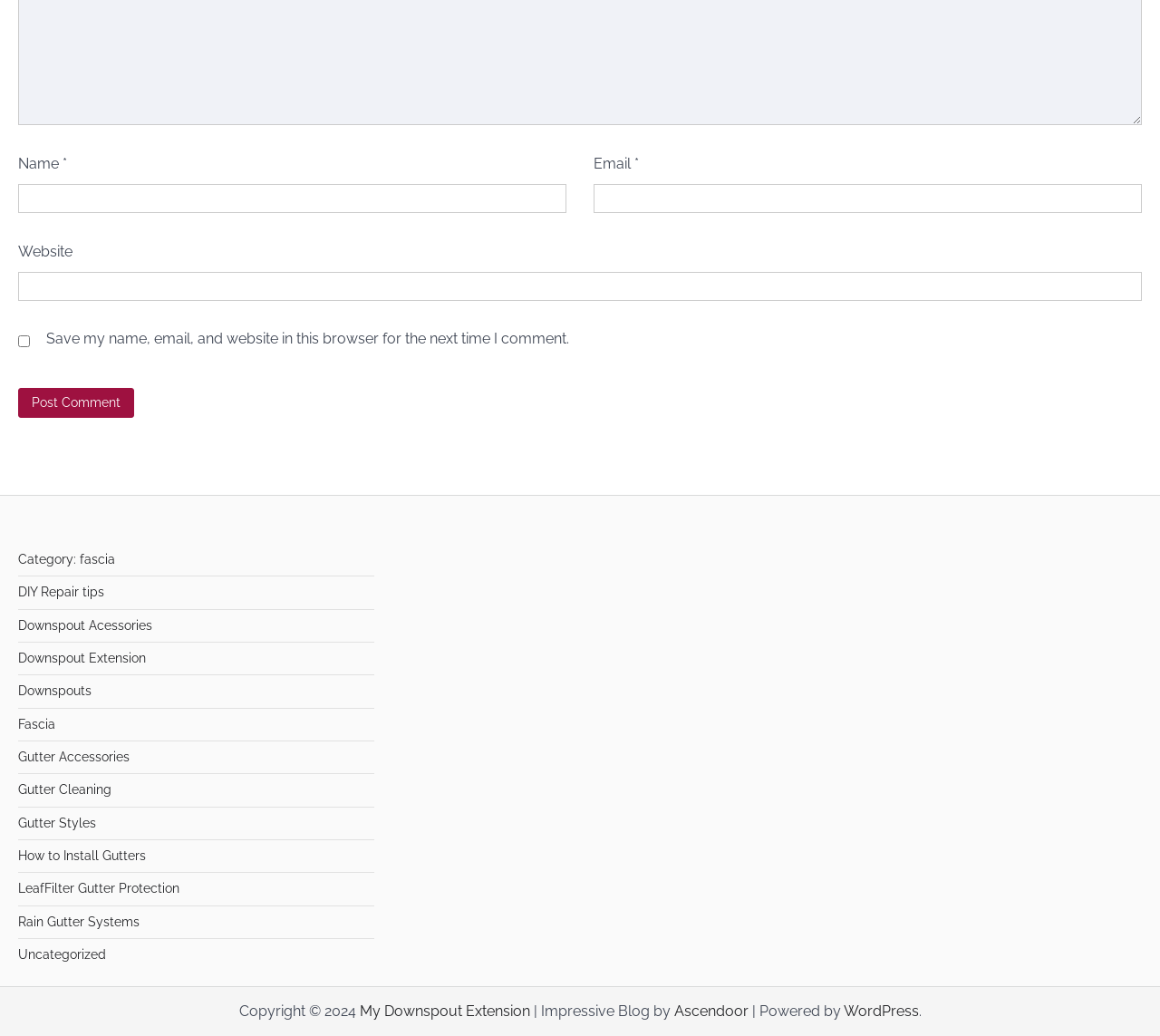Please identify the bounding box coordinates of the element that needs to be clicked to execute the following command: "Enter your name". Provide the bounding box using four float numbers between 0 and 1, formatted as [left, top, right, bottom].

[0.016, 0.177, 0.488, 0.205]